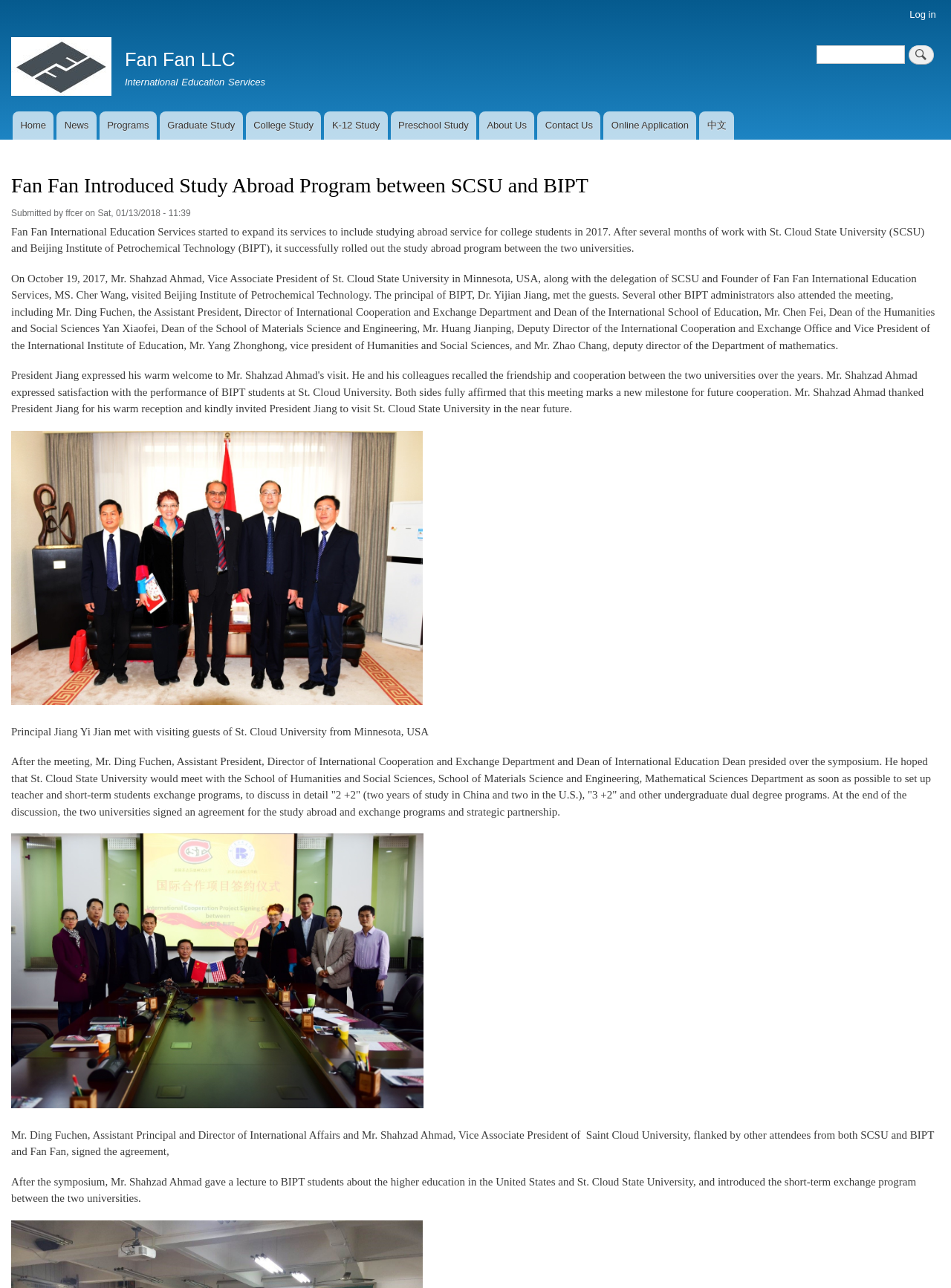Locate the bounding box coordinates of the area to click to fulfill this instruction: "View the 'News' section". The bounding box should be presented as four float numbers between 0 and 1, in the order [left, top, right, bottom].

[0.06, 0.087, 0.101, 0.108]